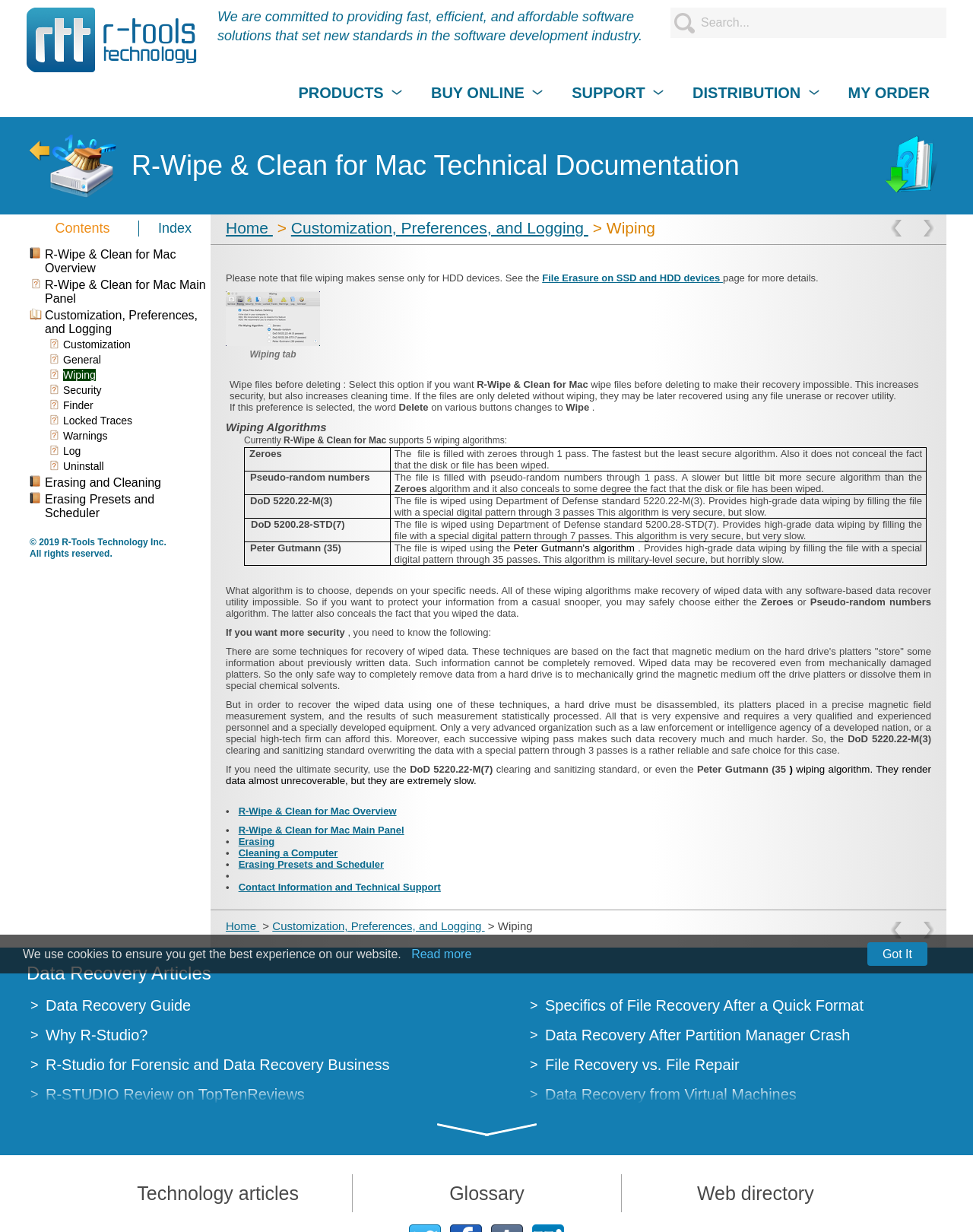What is the name of the tab being described on this webpage?
Respond to the question with a well-detailed and thorough answer.

I found the name of the tab by looking at the text that says 'Wiping tab' and then seeing the description of the tab's contents below it.